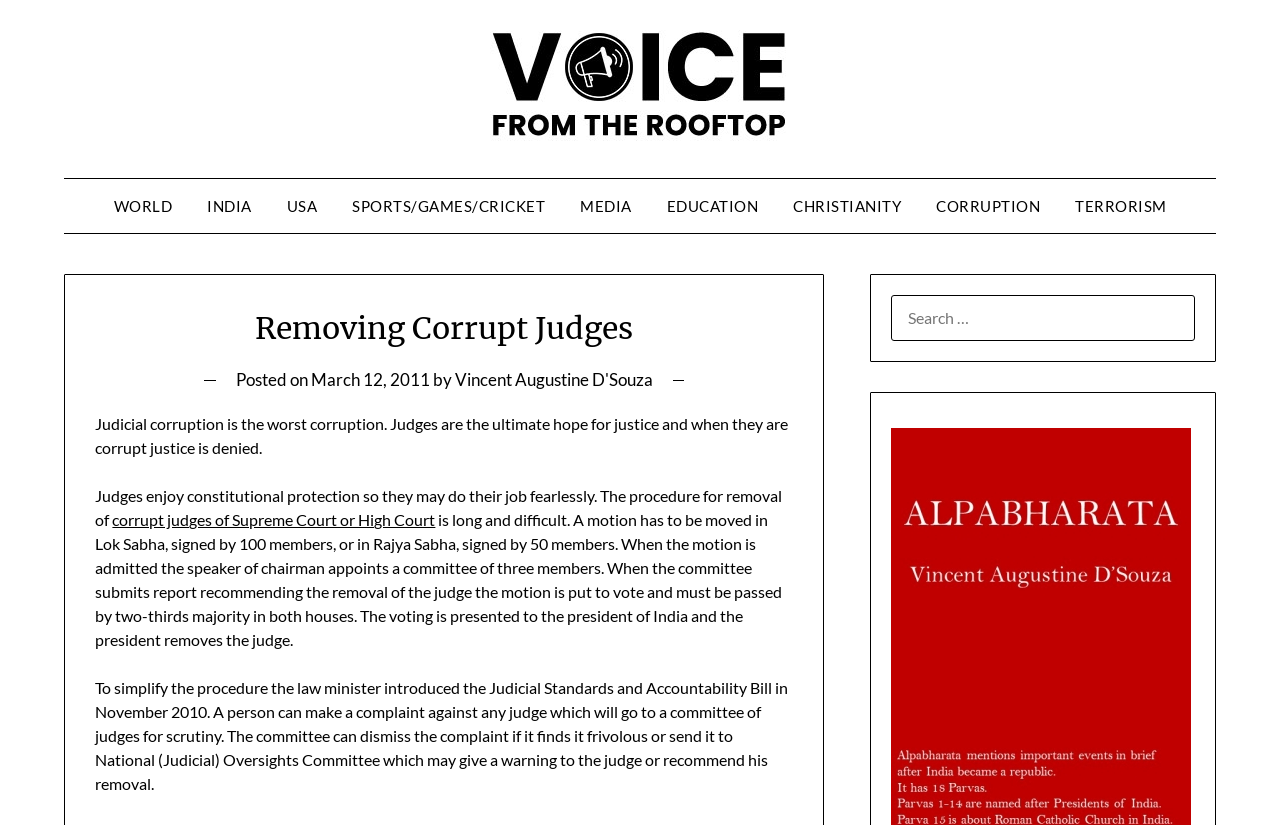Kindly determine the bounding box coordinates of the area that needs to be clicked to fulfill this instruction: "Learn about removing corrupt judges of Supreme Court or High Court".

[0.088, 0.619, 0.34, 0.642]